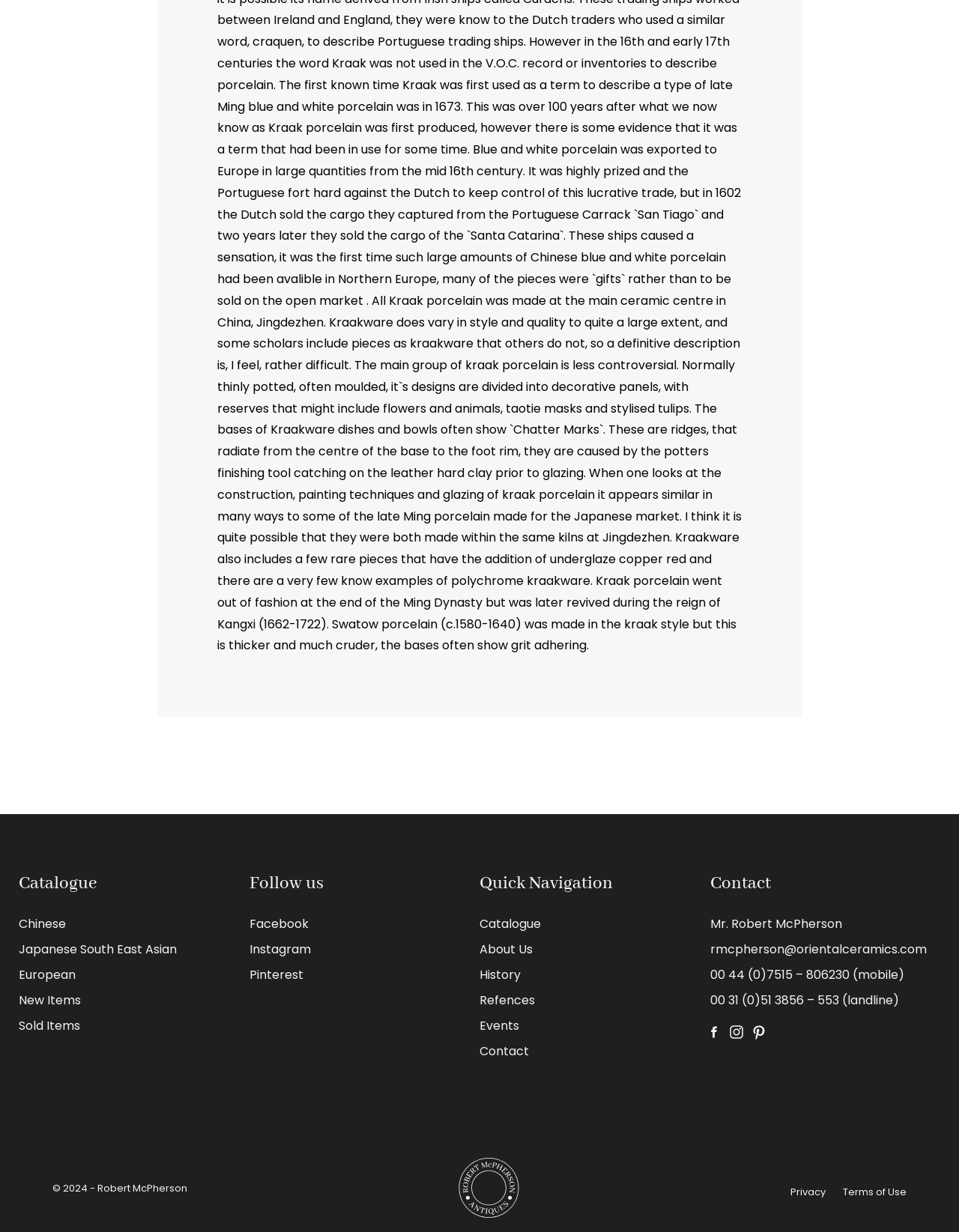Specify the bounding box coordinates of the area that needs to be clicked to achieve the following instruction: "Contact Robert McPherson".

[0.74, 0.764, 0.966, 0.778]